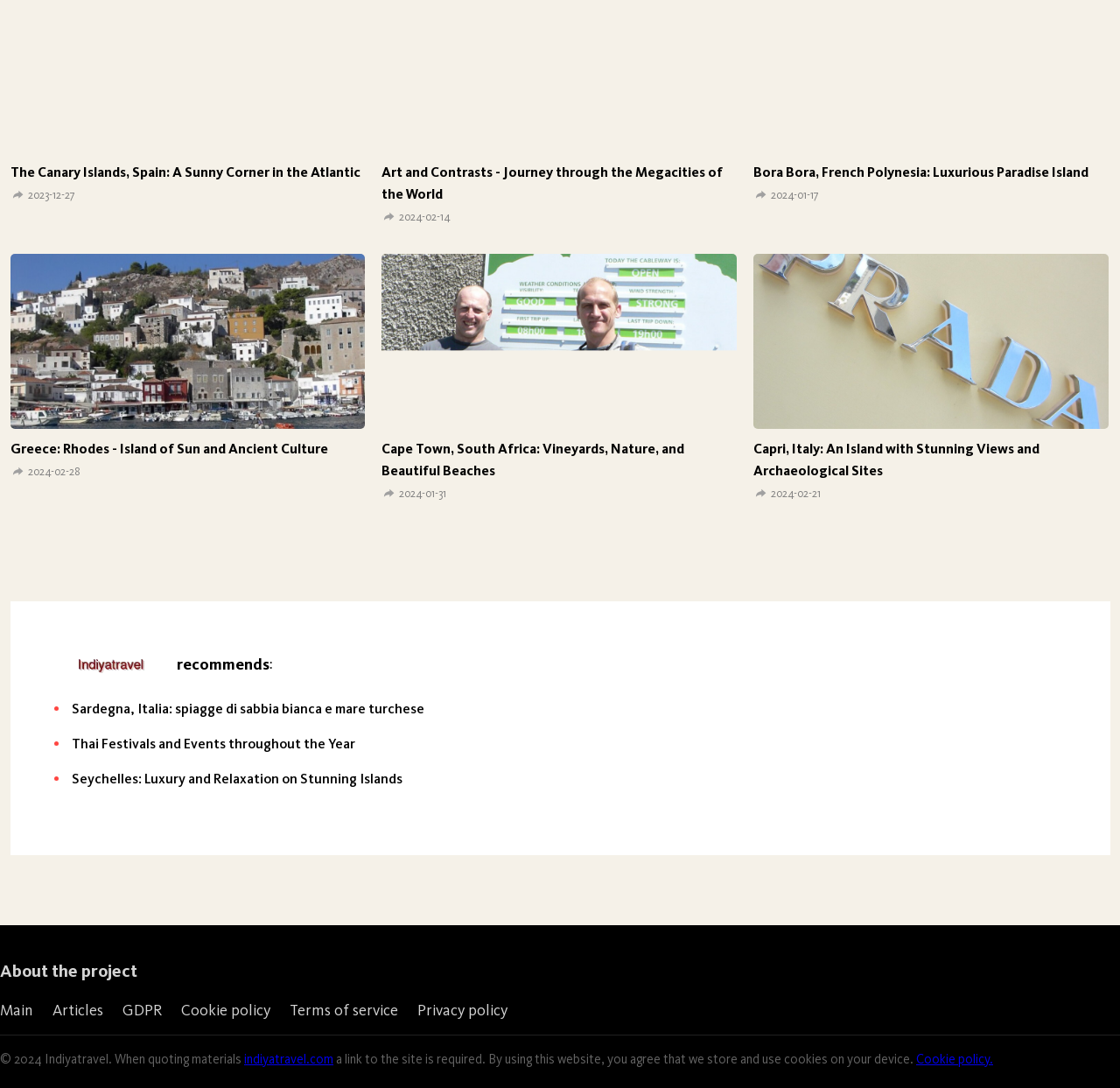Provide your answer in one word or a succinct phrase for the question: 
How many images are there on the webpage?

3